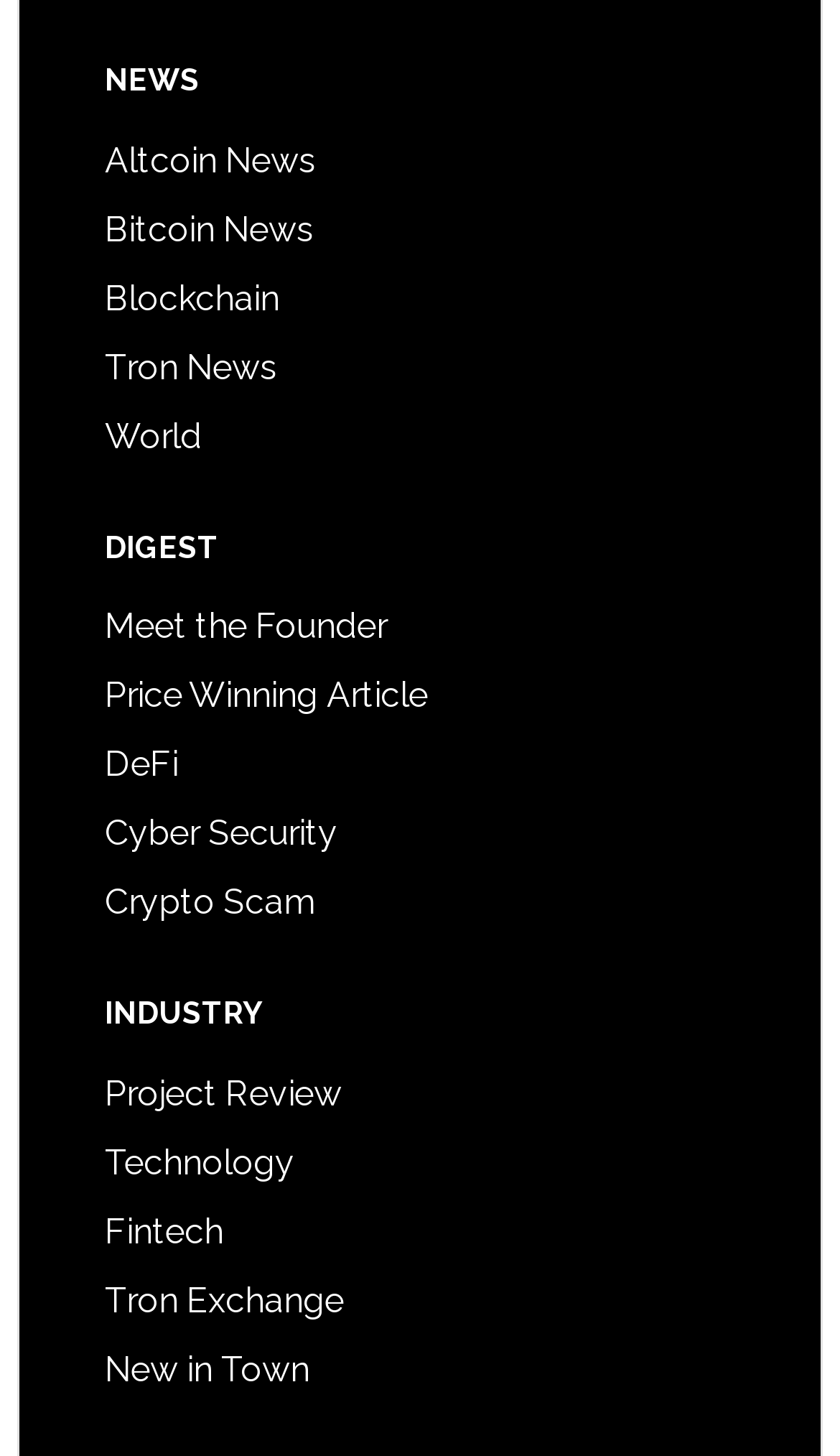What is the last link under the 'DIGEST' heading?
Please answer the question with as much detail and depth as you can.

The last link under the 'DIGEST' heading is 'Crypto Scam' because it is the last link listed below the 'DIGEST' heading, which is located in the middle of the webpage.